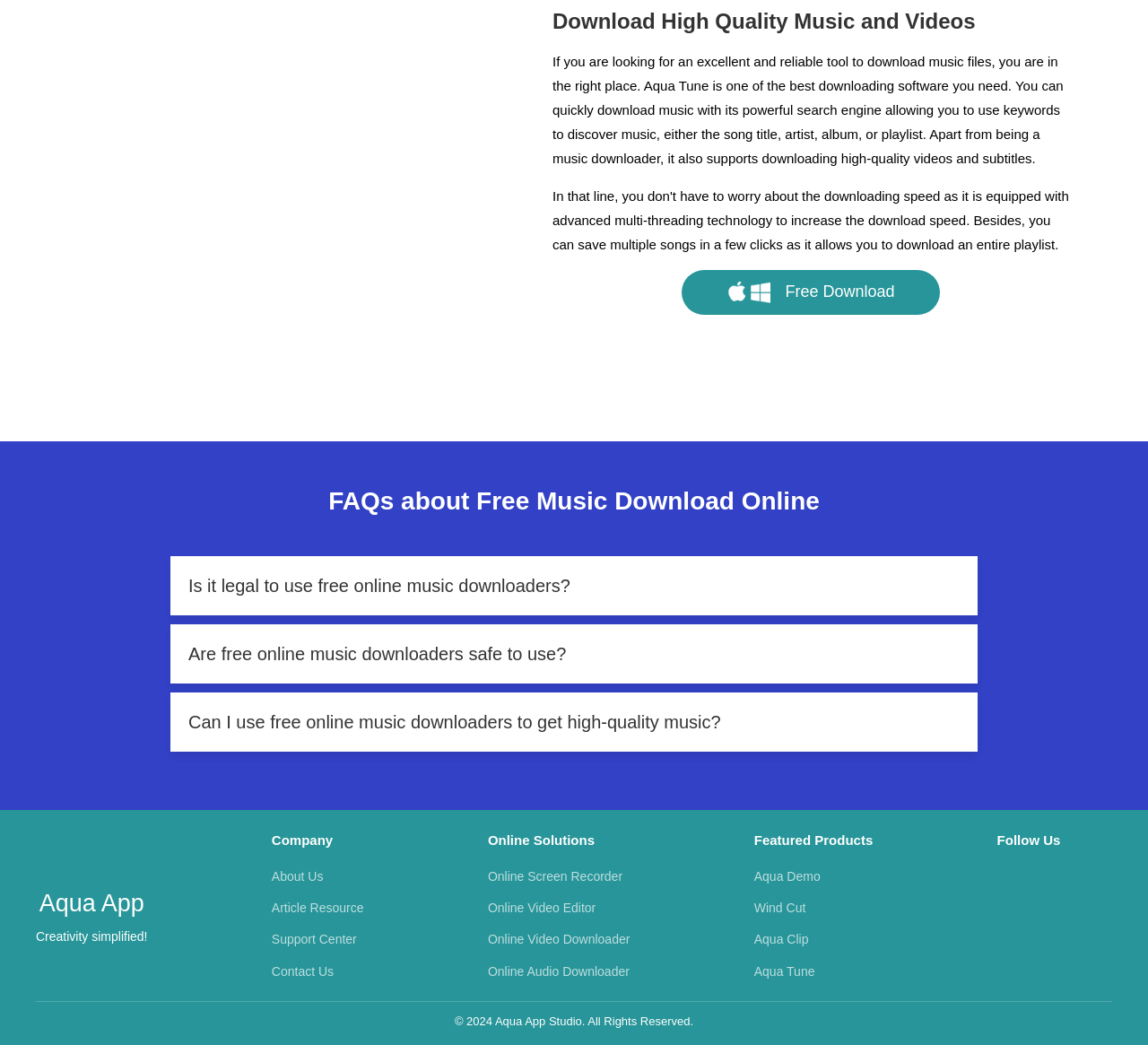Determine the bounding box coordinates of the region to click in order to accomplish the following instruction: "Follow on facebook". Provide the coordinates as four float numbers between 0 and 1, specifically [left, top, right, bottom].

[0.868, 0.843, 0.9, 0.858]